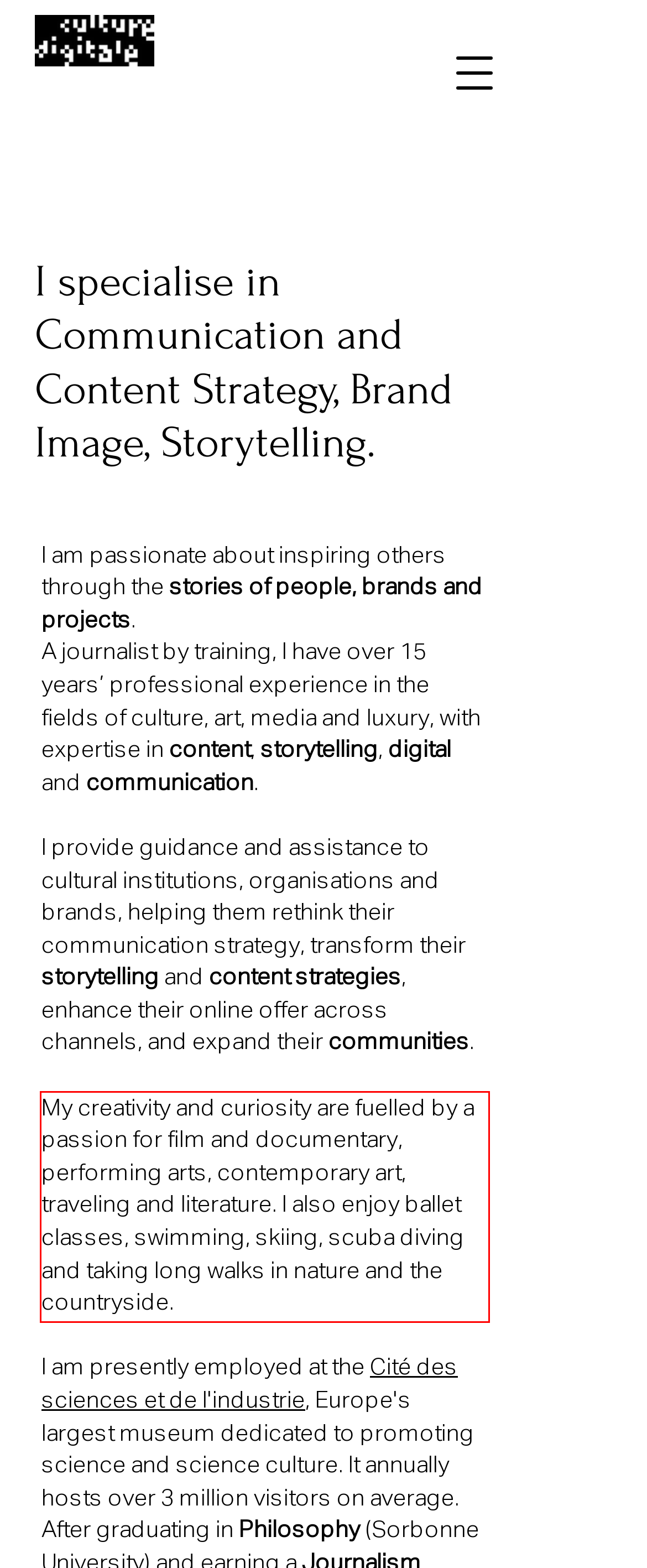Examine the screenshot of the webpage, locate the red bounding box, and perform OCR to extract the text contained within it.

My creativity and curiosity are fuelled by a passion for film and documentary, performing arts, contemporary art, traveling and literature. I also enjoy ballet classes, swimming, skiing, scuba diving and taking long walks in nature and the countryside.